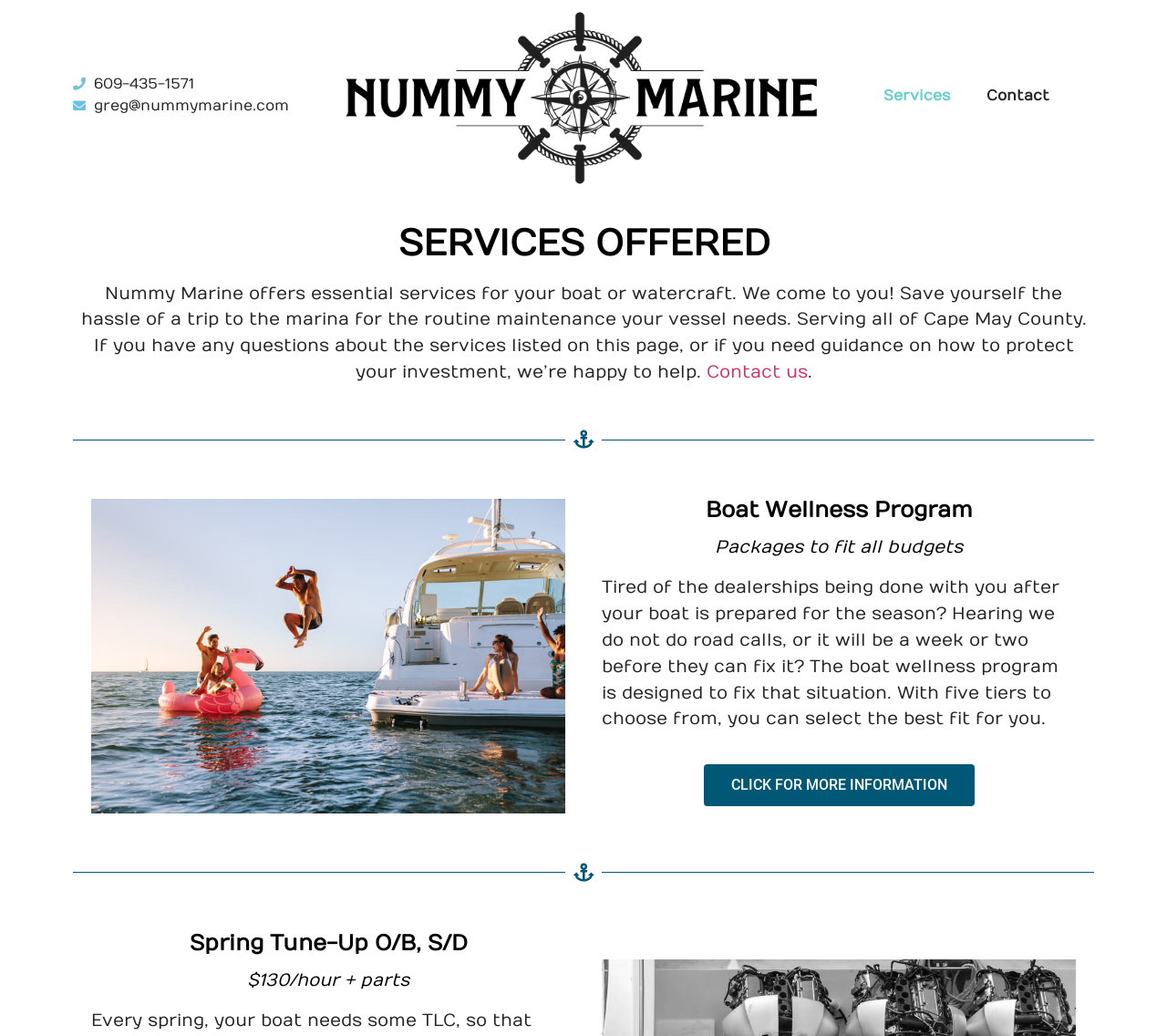Answer the following query with a single word or phrase:
What is the cost of the Spring Tune-Up O/B, S/D service?

$130/hour + parts